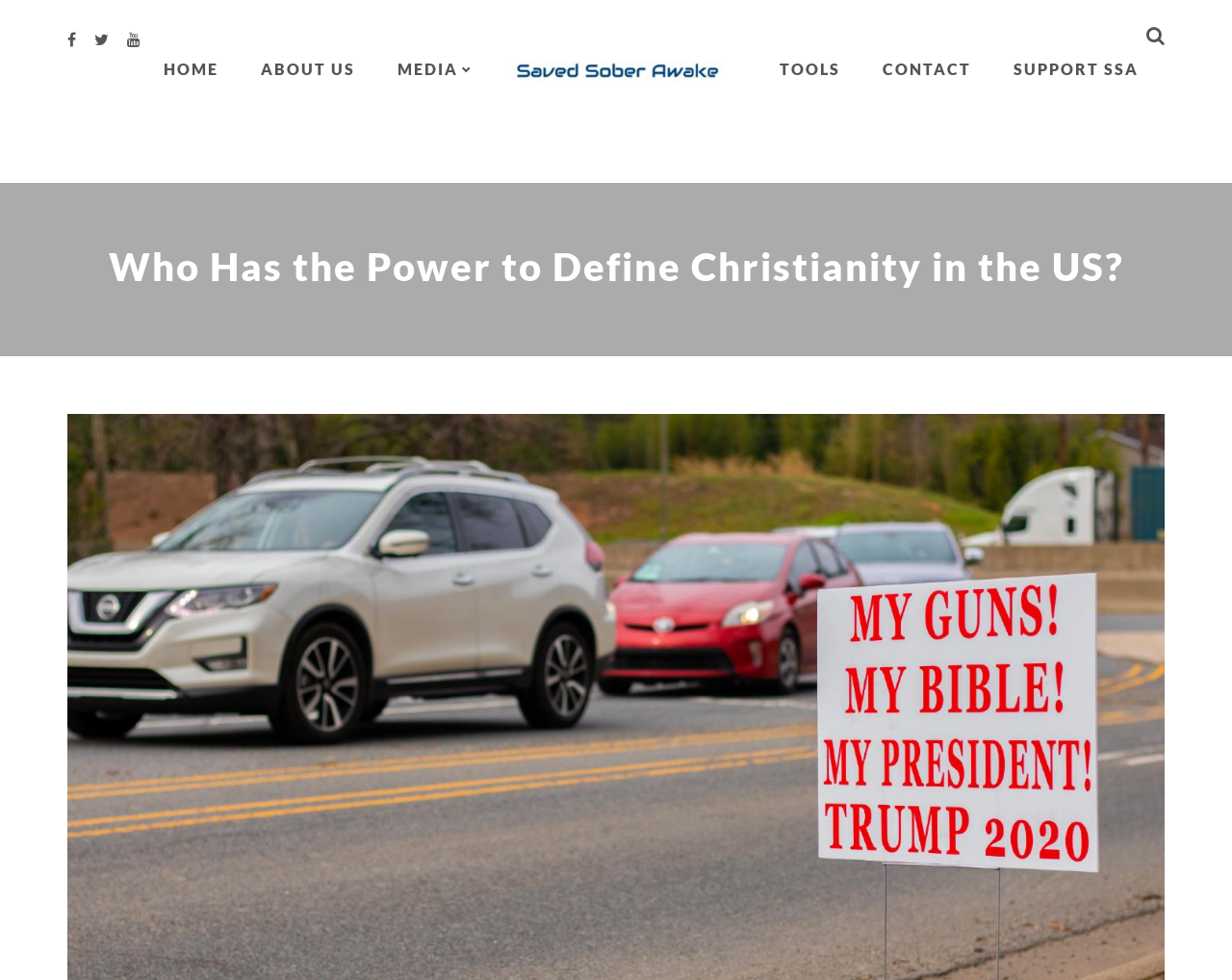What is the purpose of the 'TOOLS' section?
Look at the screenshot and respond with a single word or phrase.

To provide resources